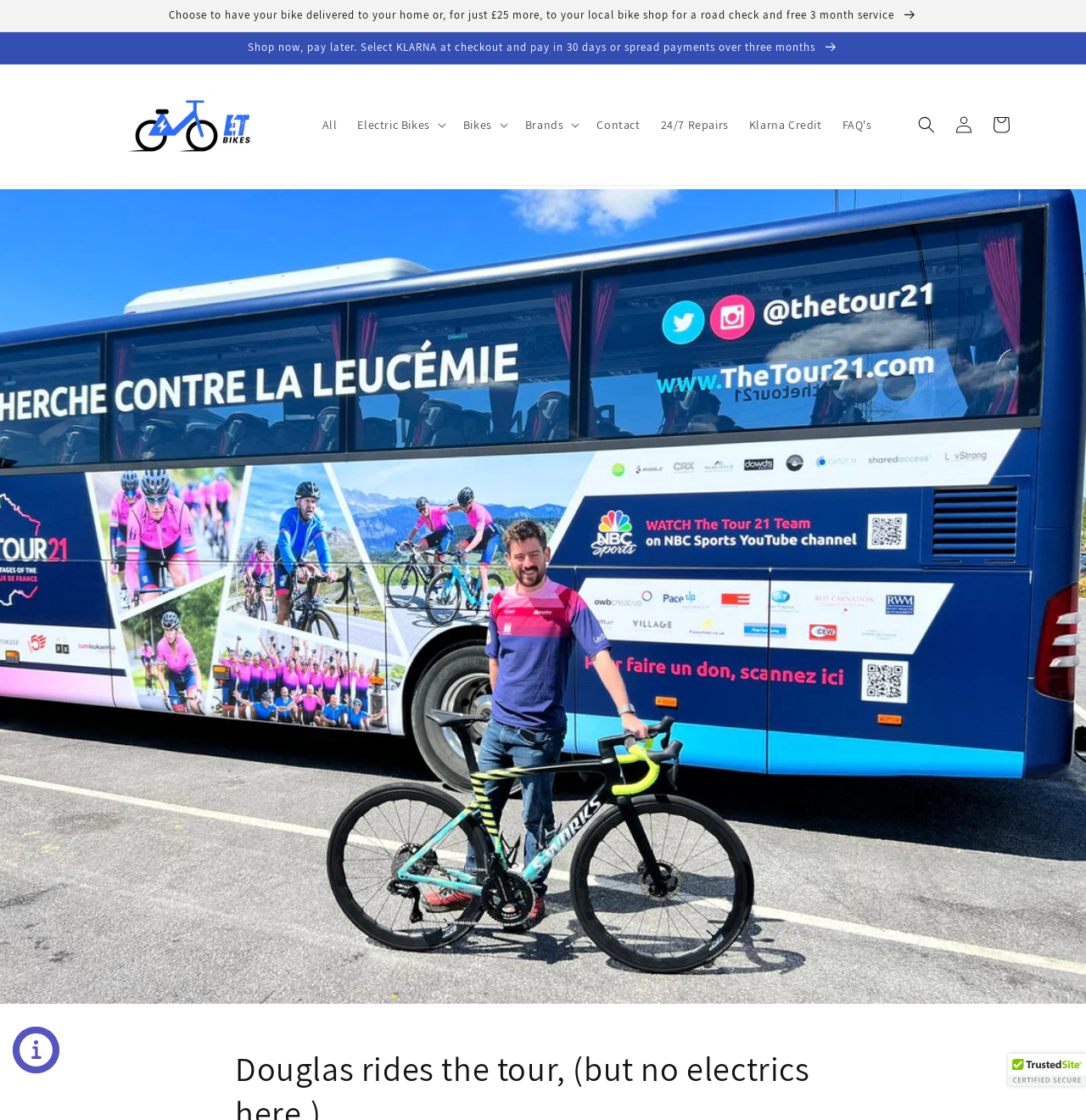Specify the bounding box coordinates of the area to click in order to execute this command: 'Go to the 'Innovations' page'. The coordinates should consist of four float numbers ranging from 0 to 1, and should be formatted as [left, top, right, bottom].

None